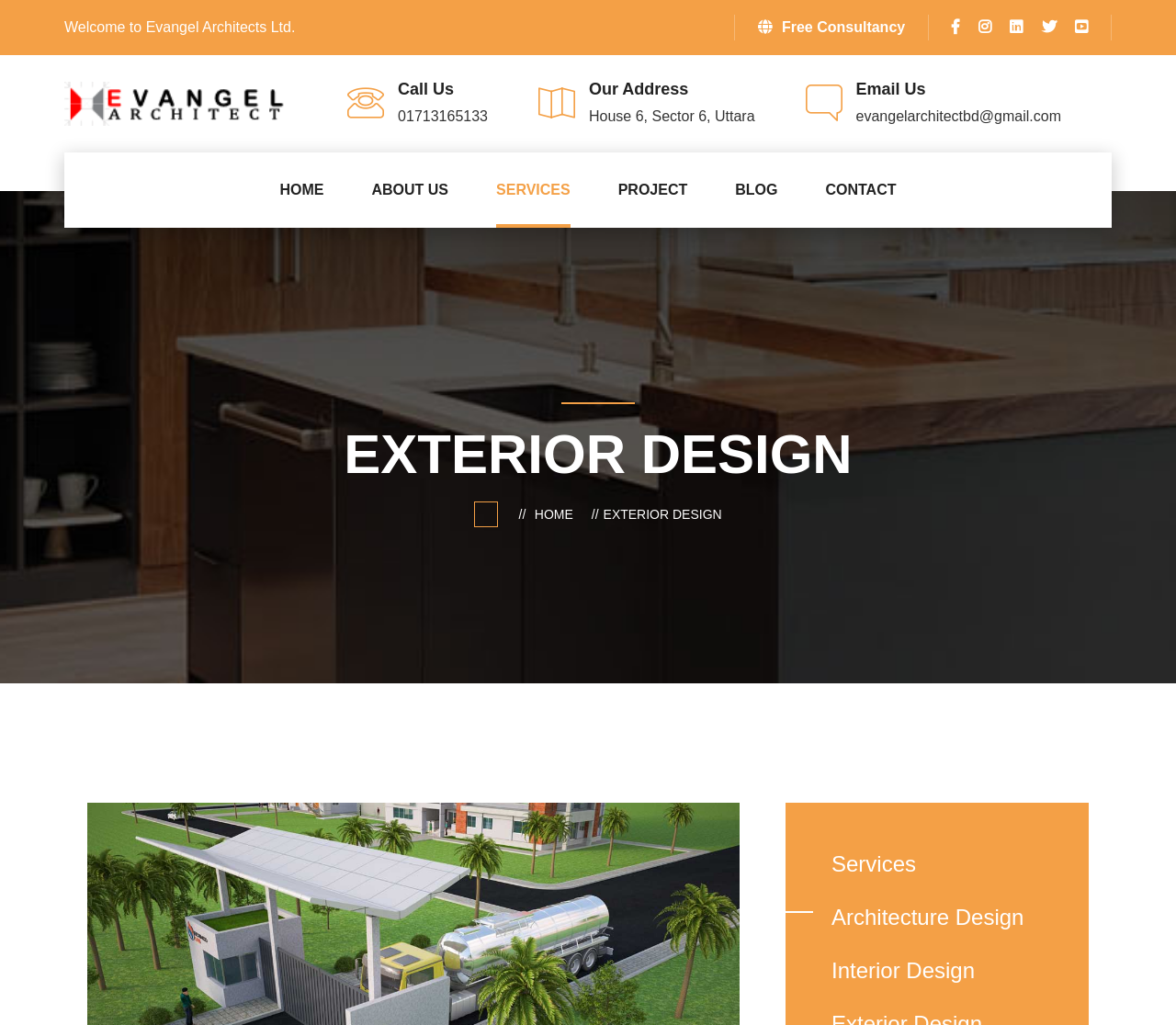Using details from the image, please answer the following question comprehensively:
What is the email address?

I found the email address by looking at the 'Email Us' section, where it displays the email address 'evangelarchitectbd@gmail.com'.